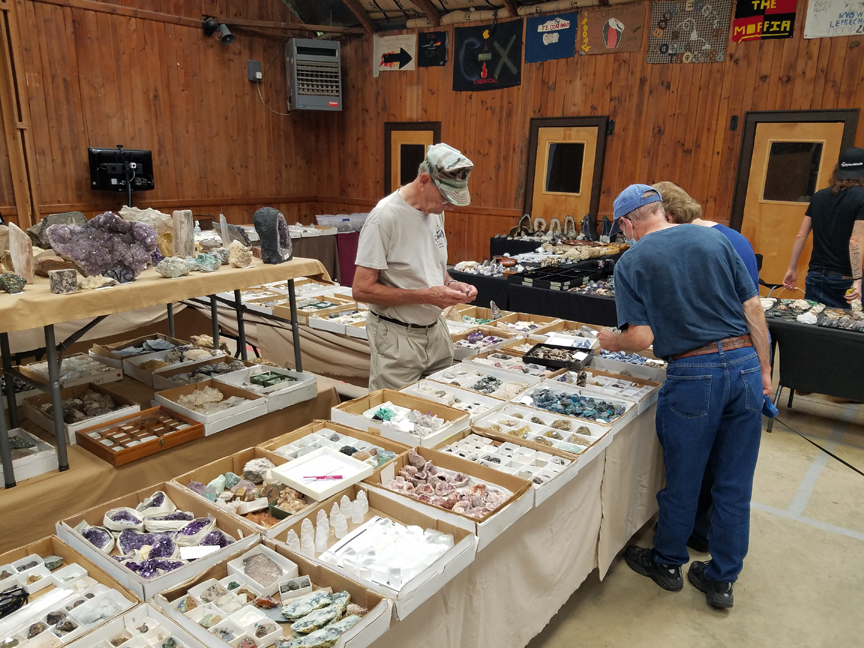Answer the question briefly using a single word or phrase: 
What type of community is reflected in this scene?

mineral enthusiasts